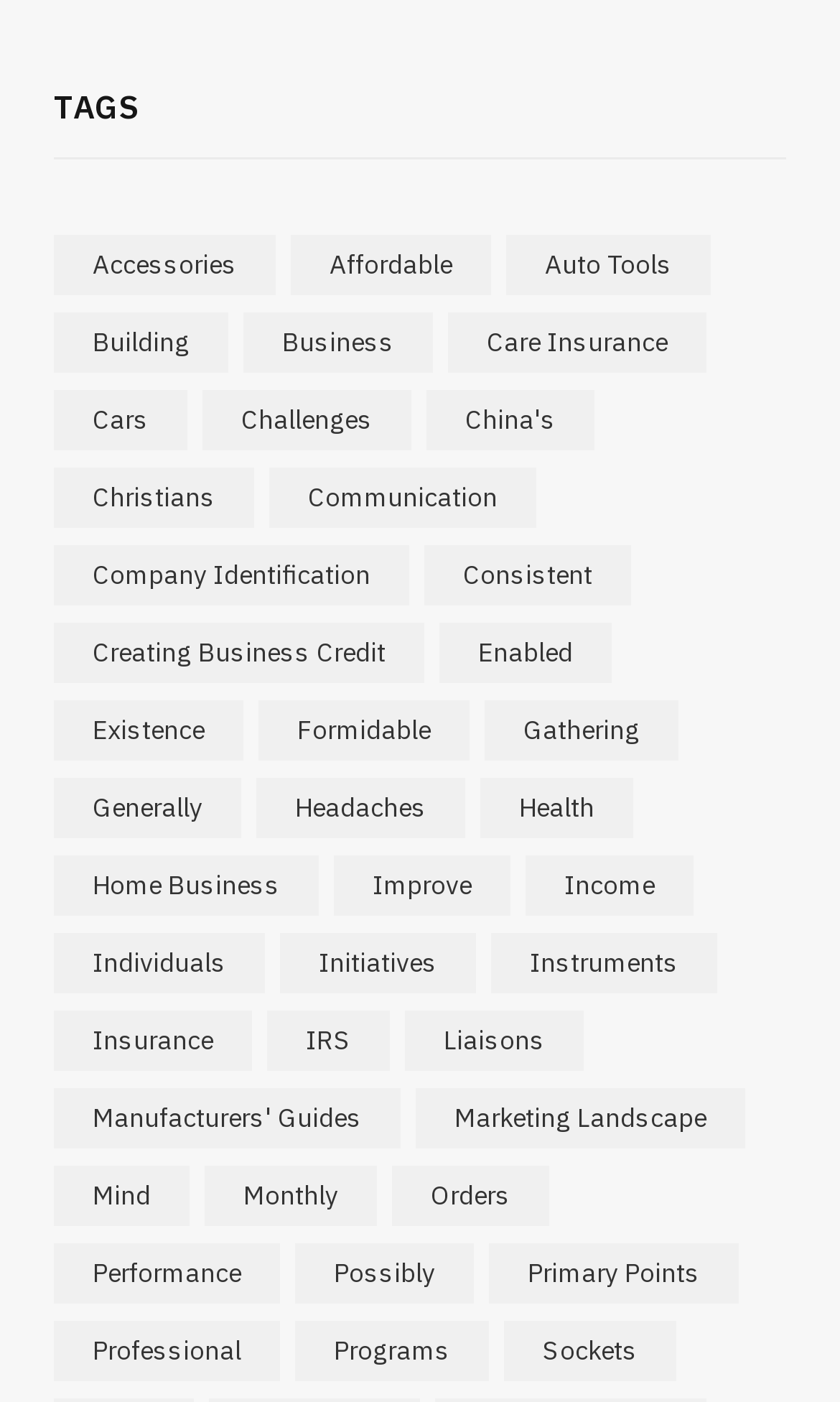Using floating point numbers between 0 and 1, provide the bounding box coordinates in the format (top-left x, top-left y, bottom-right x, bottom-right y). Locate the UI element described here: care insurance

[0.533, 0.222, 0.841, 0.265]